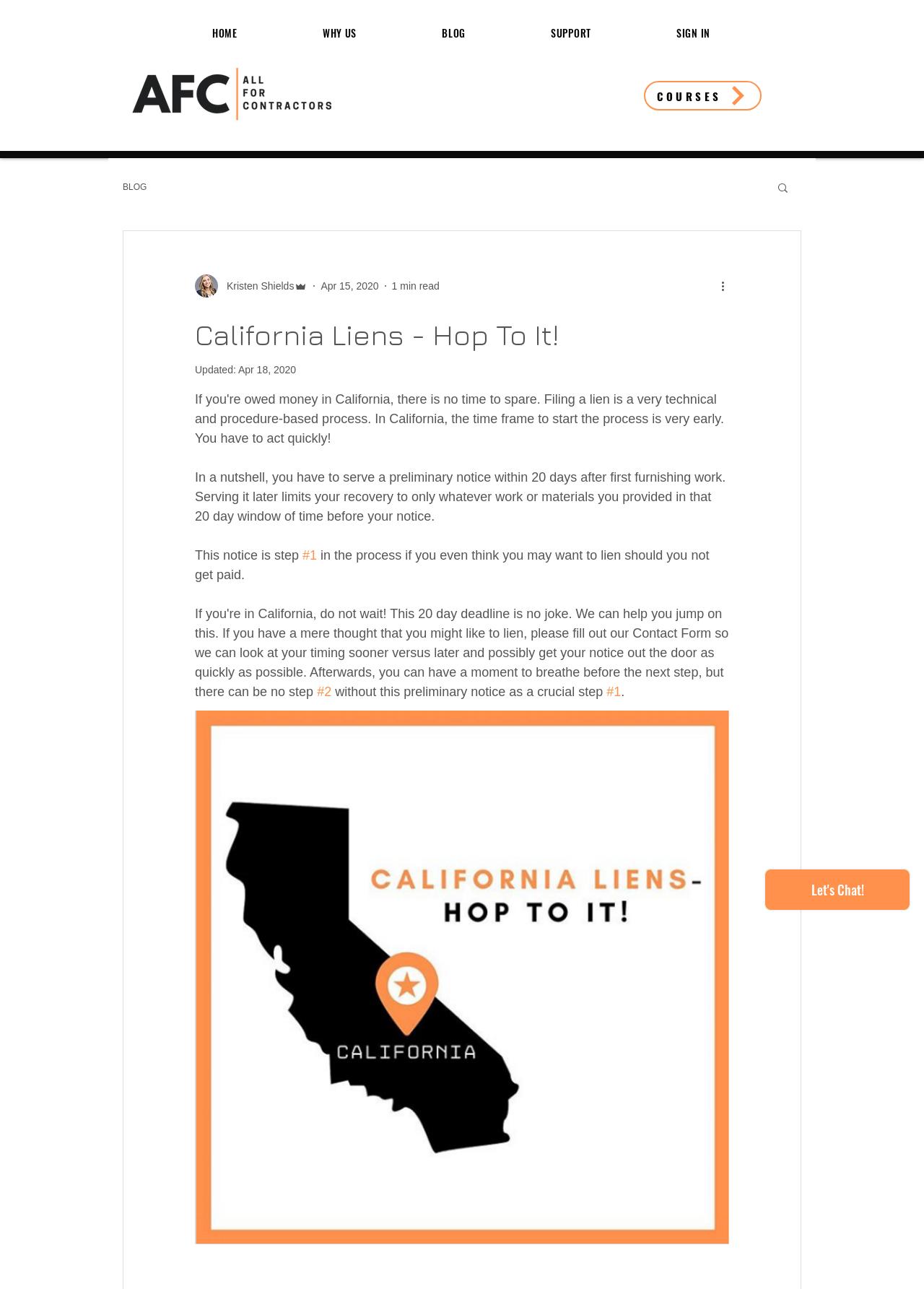Extract the bounding box coordinates for the UI element described by the text: "SIGN IN". The coordinates should be in the form of [left, top, right, bottom] with values between 0 and 1.

[0.689, 0.014, 0.812, 0.037]